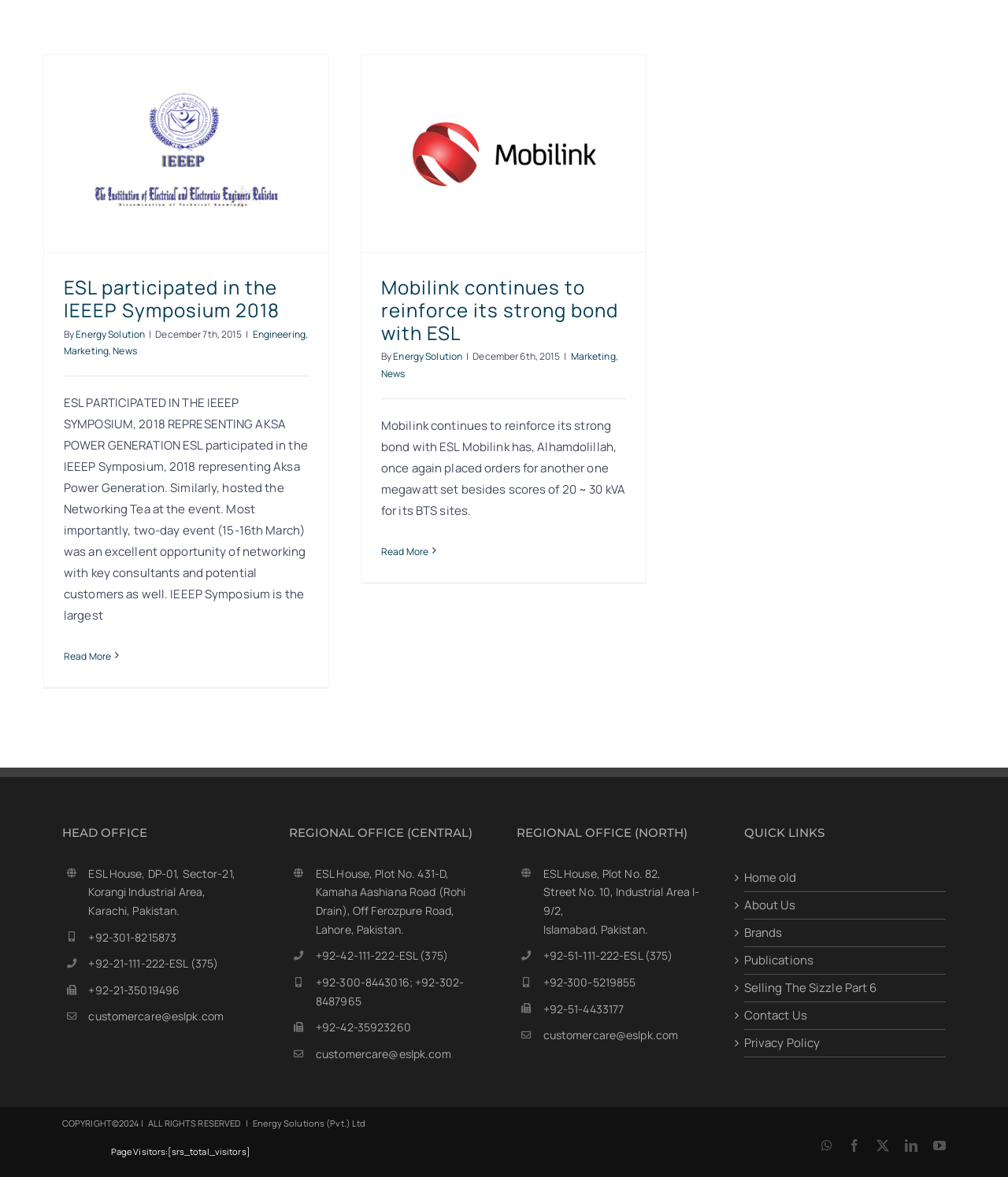Predict the bounding box for the UI component with the following description: "Selling The Sizzle Part 6".

[0.738, 0.828, 0.938, 0.851]